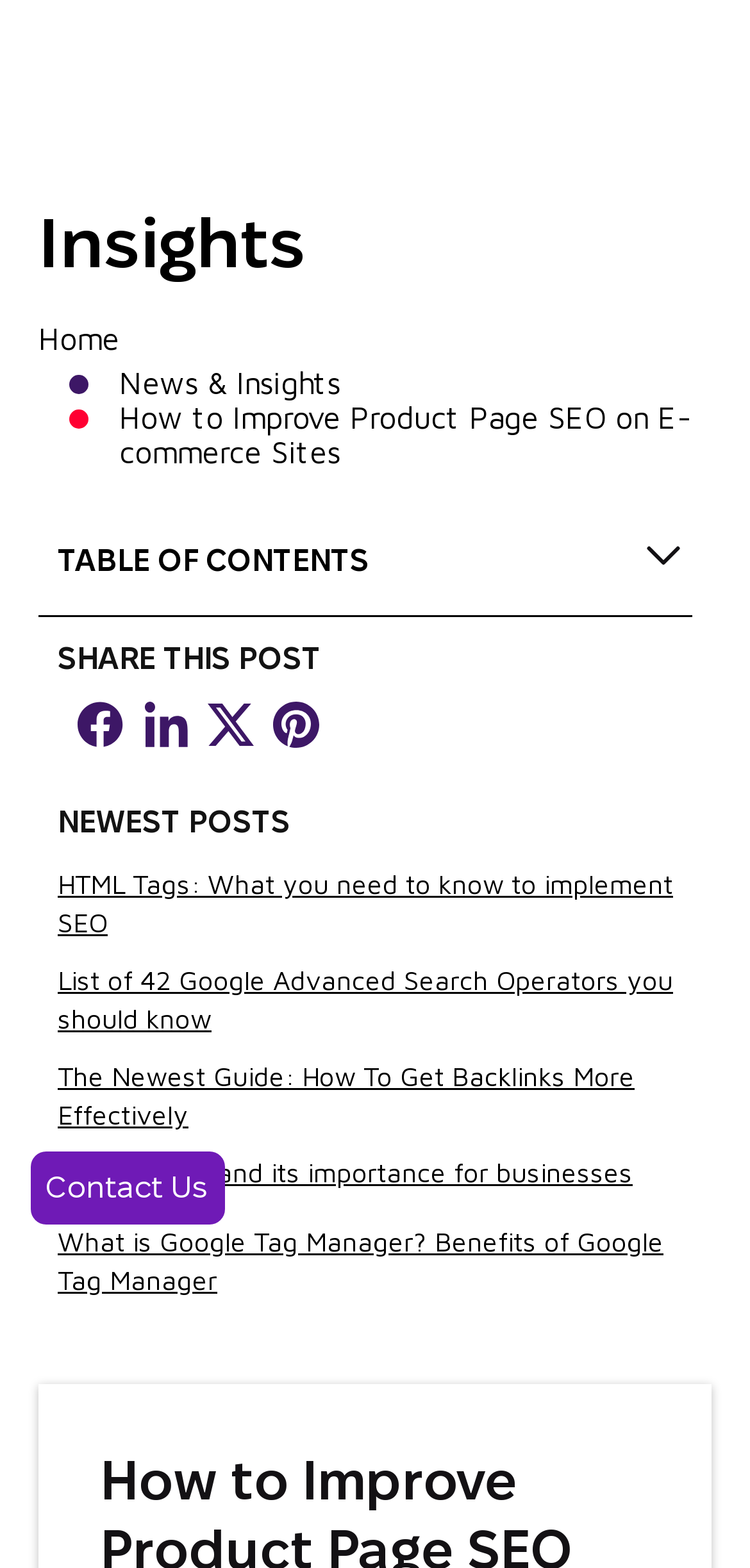Kindly determine the bounding box coordinates for the area that needs to be clicked to execute this instruction: "View the newest post HTML Tags: What you need to know to implement SEO".

[0.077, 0.553, 0.897, 0.599]